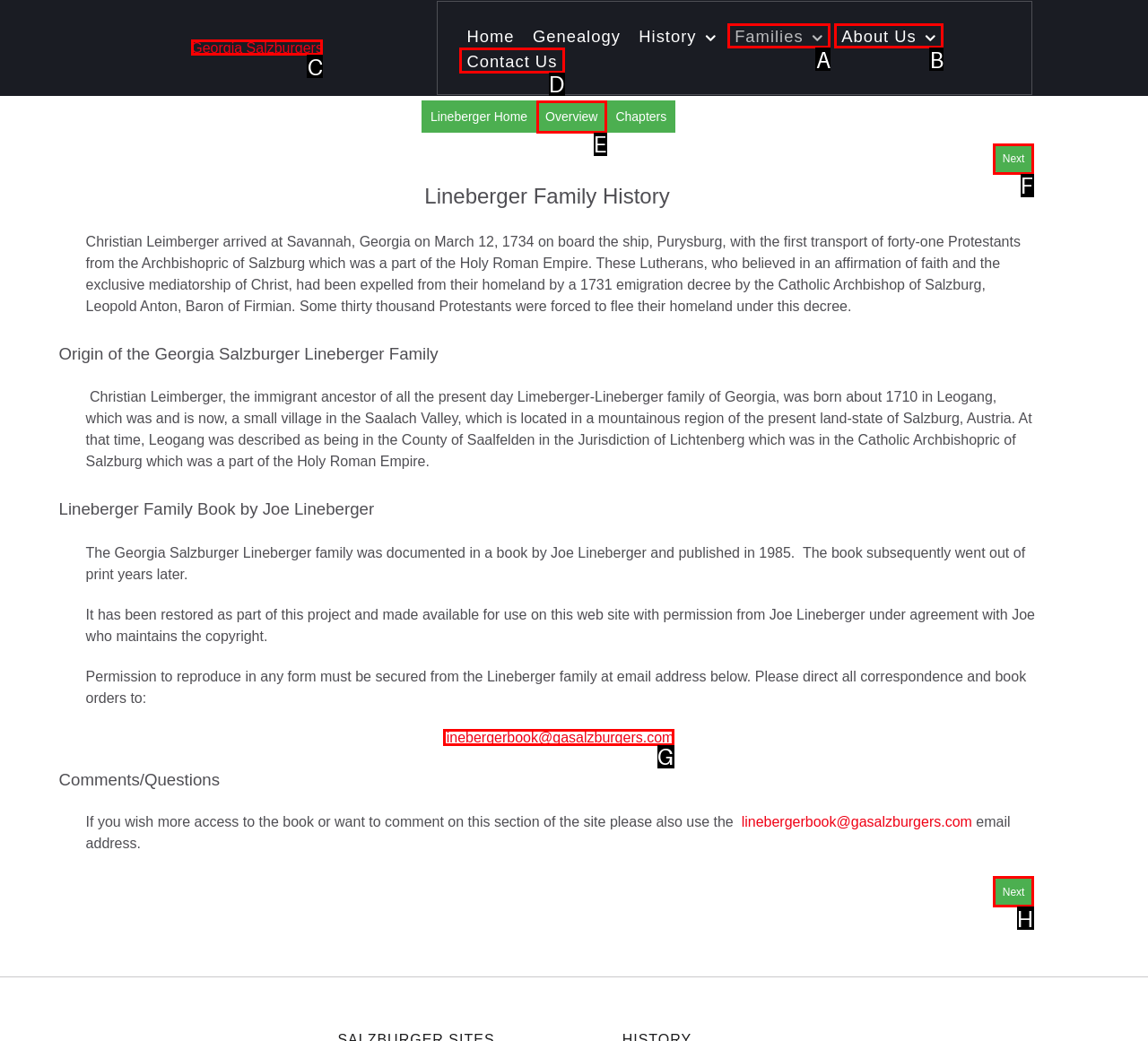Select the HTML element that should be clicked to accomplish the task: Click on the 'linebergerbook@gasalzburgers.com' email link Reply with the corresponding letter of the option.

G